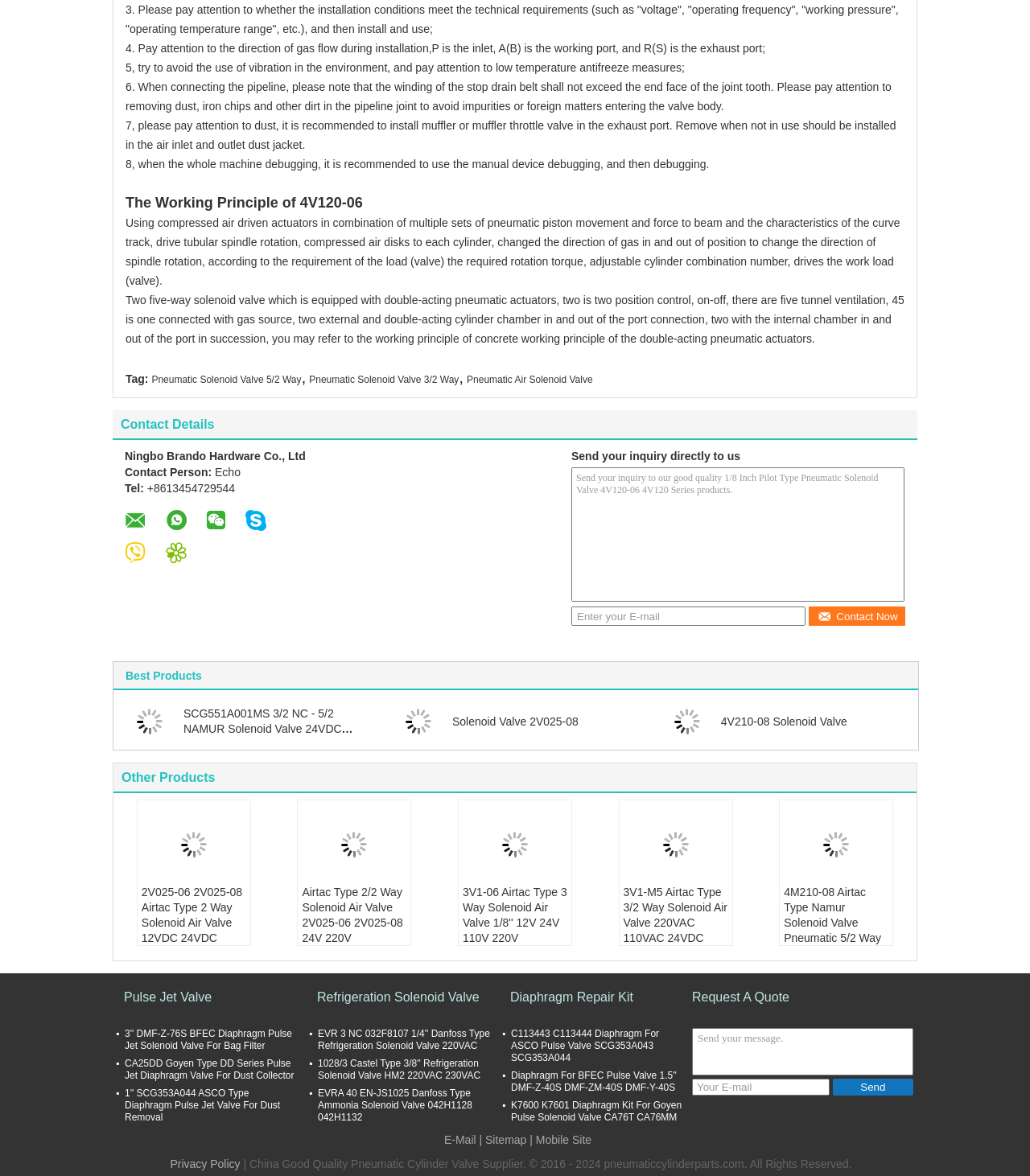What is the company name?
Refer to the screenshot and deliver a thorough answer to the question presented.

The company name can be found in the 'Contact Details' section, where it is written as 'Ningbo Brando Hardware Co., Ltd'.